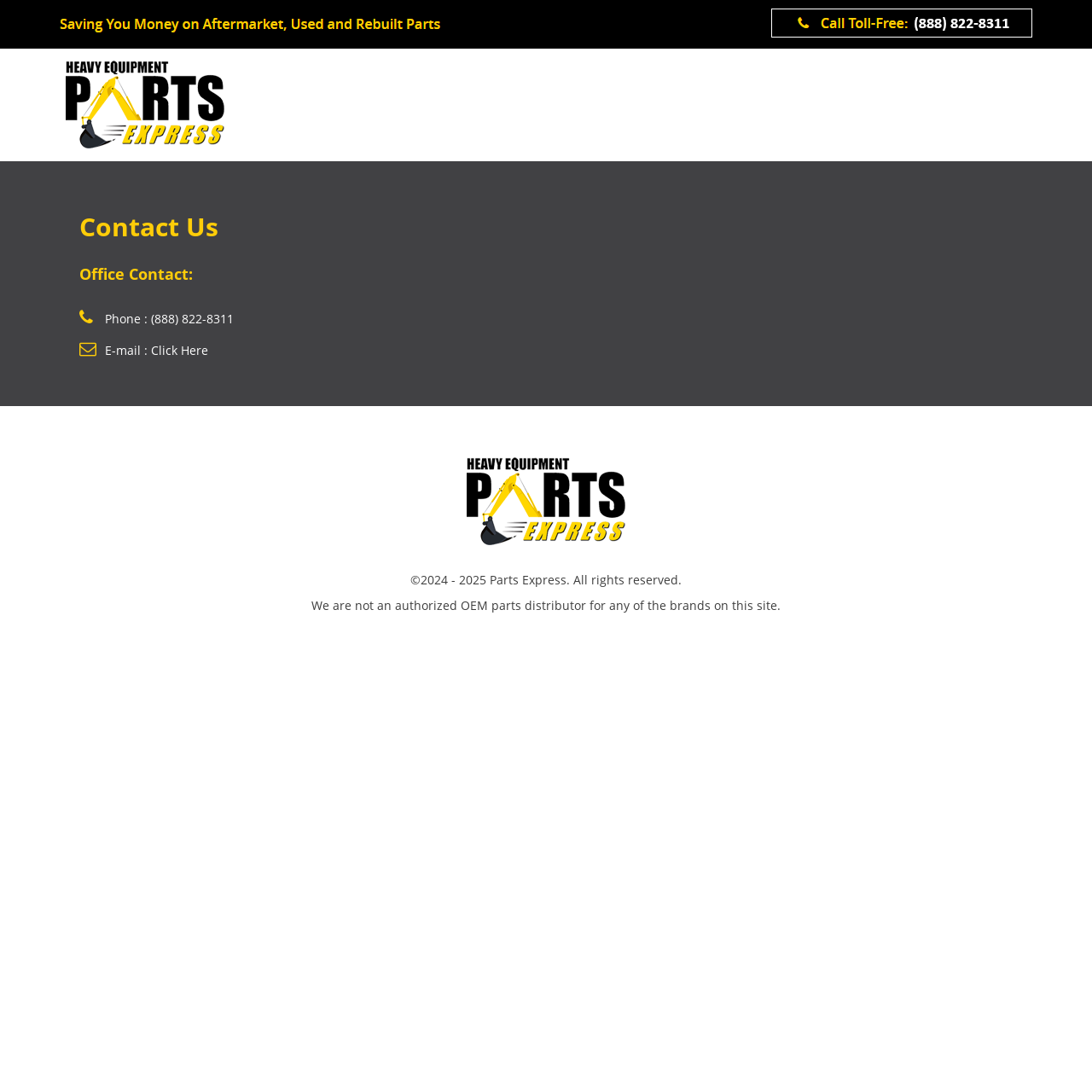Provide the bounding box coordinates for the UI element that is described as: "alt="site_logo"".

[0.043, 0.045, 0.223, 0.148]